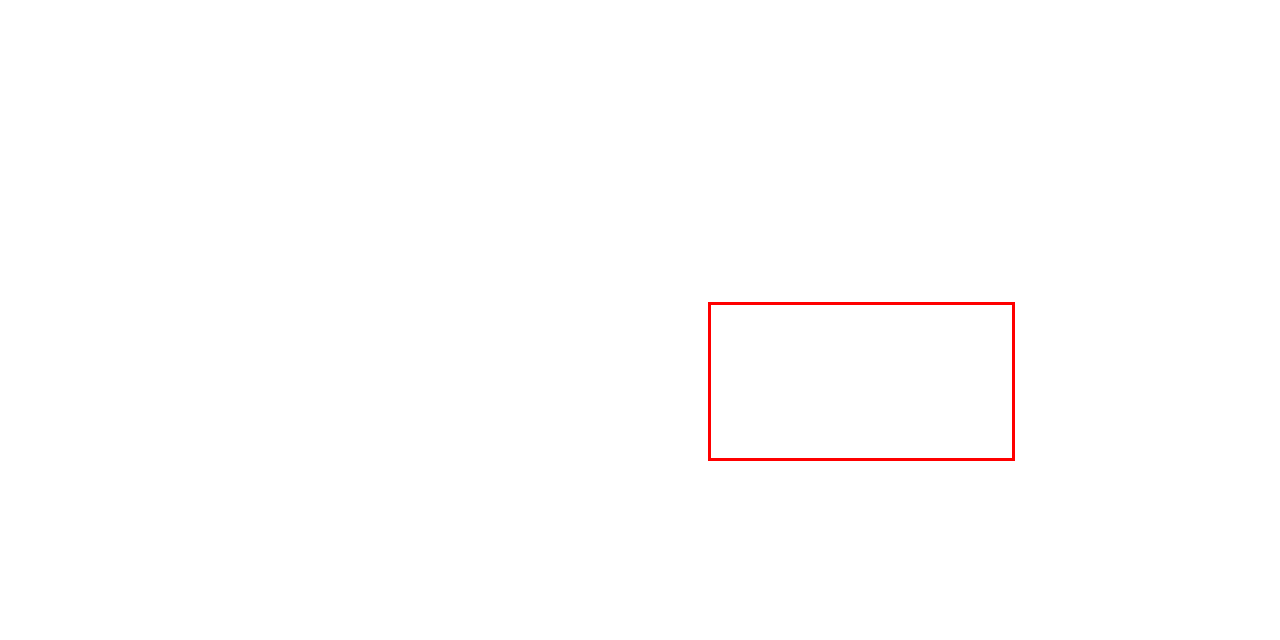Within the provided webpage screenshot, find the red rectangle bounding box and perform OCR to obtain the text content.

The French Presidency was seeking to bring to the table all relevant stakeholders by convening young people (Youth 7), women (Women 7), non-governmental organizations (NGOs) (C7), s (Labor 7), employers (Business 7), research centers (Think Tanks 7) and academies of science (Science 7).